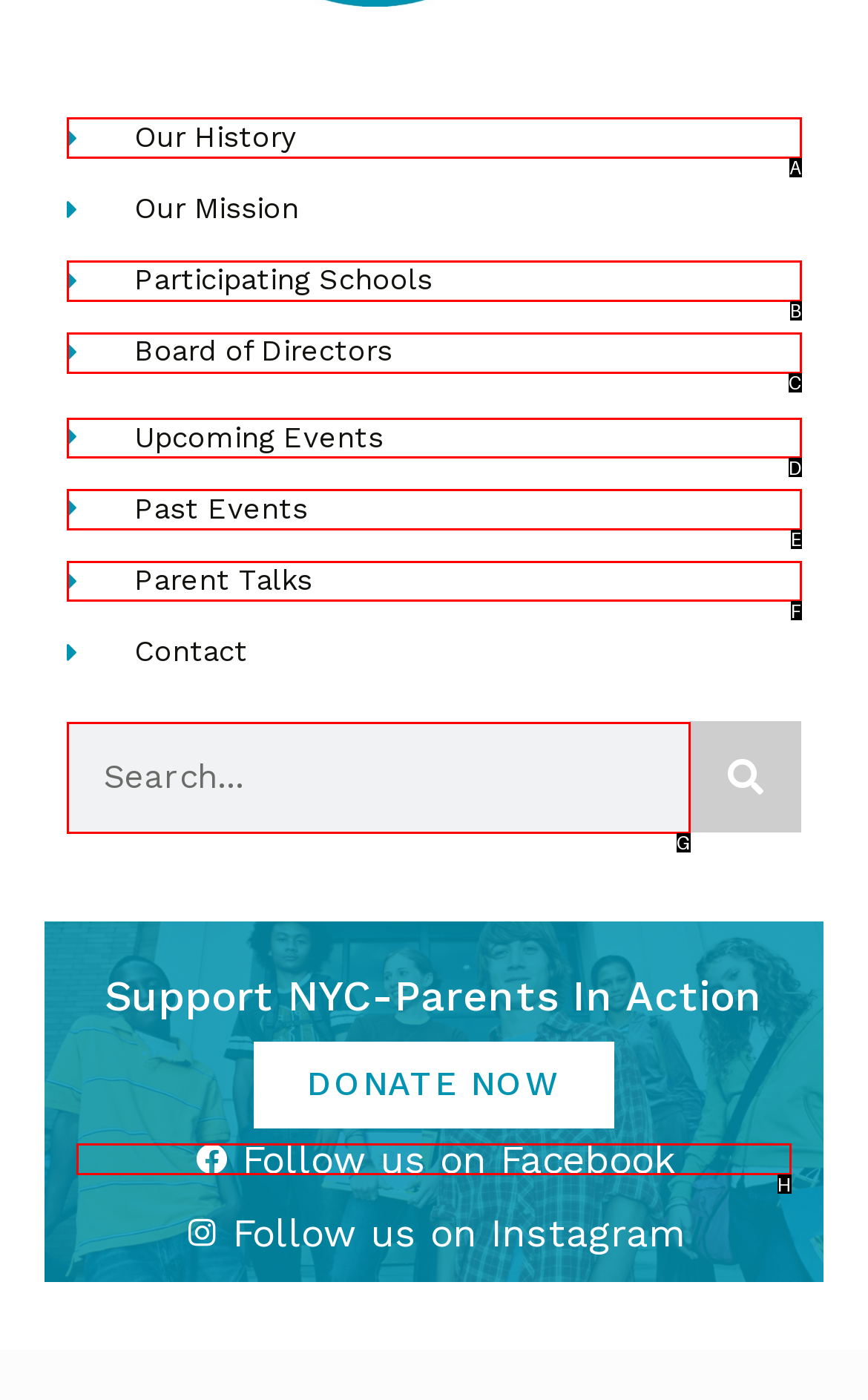Match the HTML element to the given description: parent_node: Search name="s" placeholder="Search..."
Indicate the option by its letter.

G